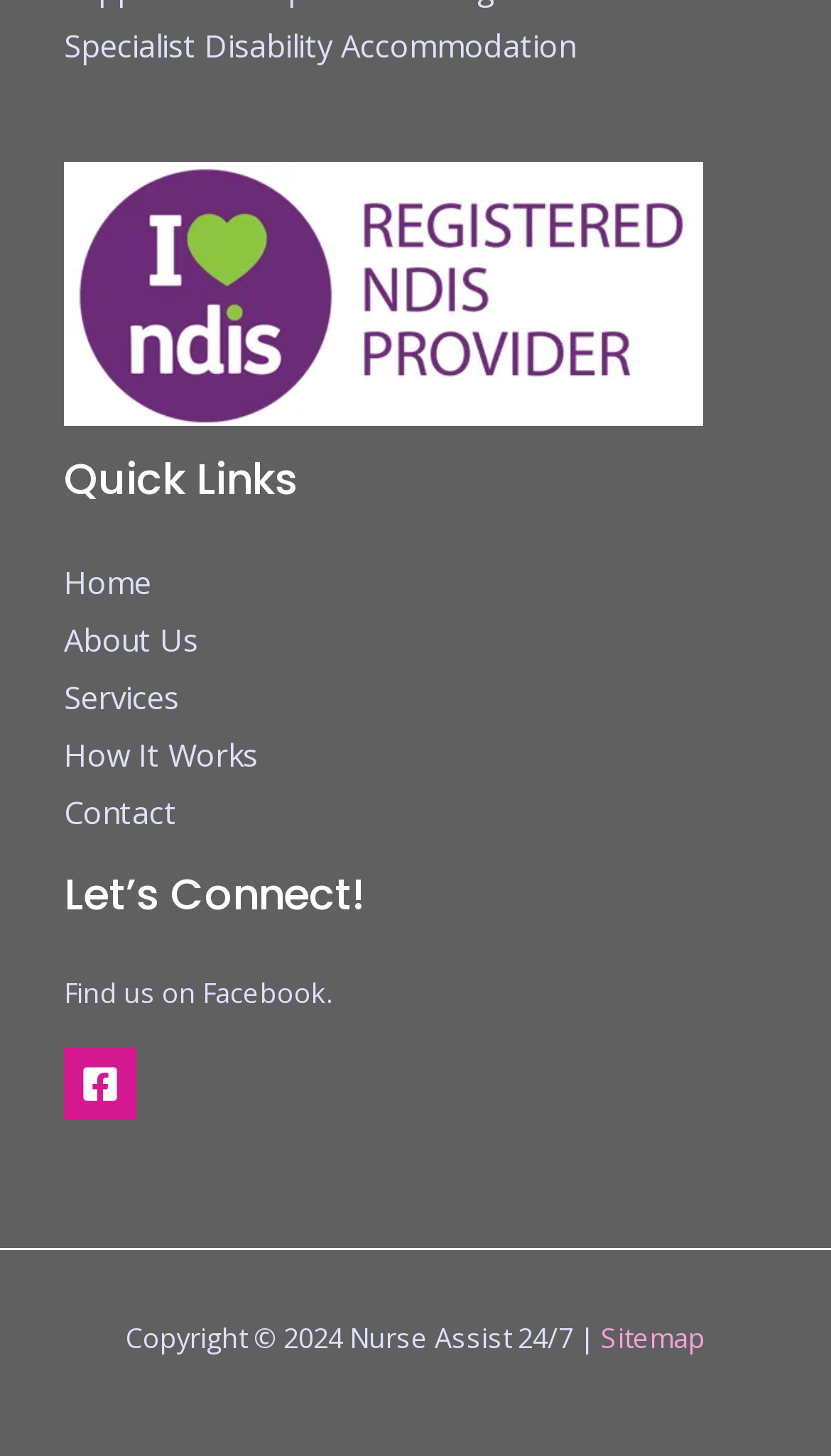Answer the question with a single word or phrase: 
What is the name of the NDIS provider?

Unknown